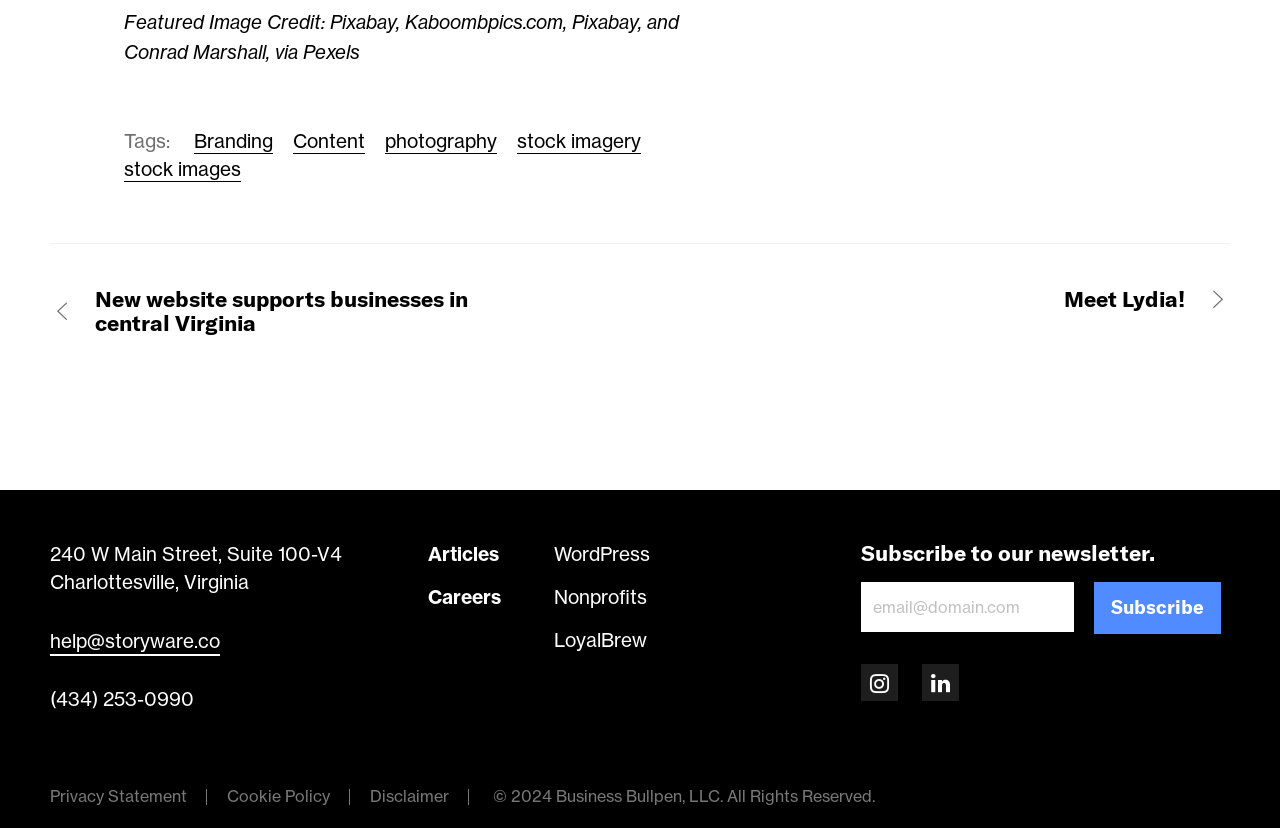Identify the coordinates of the bounding box for the element that must be clicked to accomplish the instruction: "Subscribe to the newsletter".

[0.855, 0.703, 0.954, 0.766]